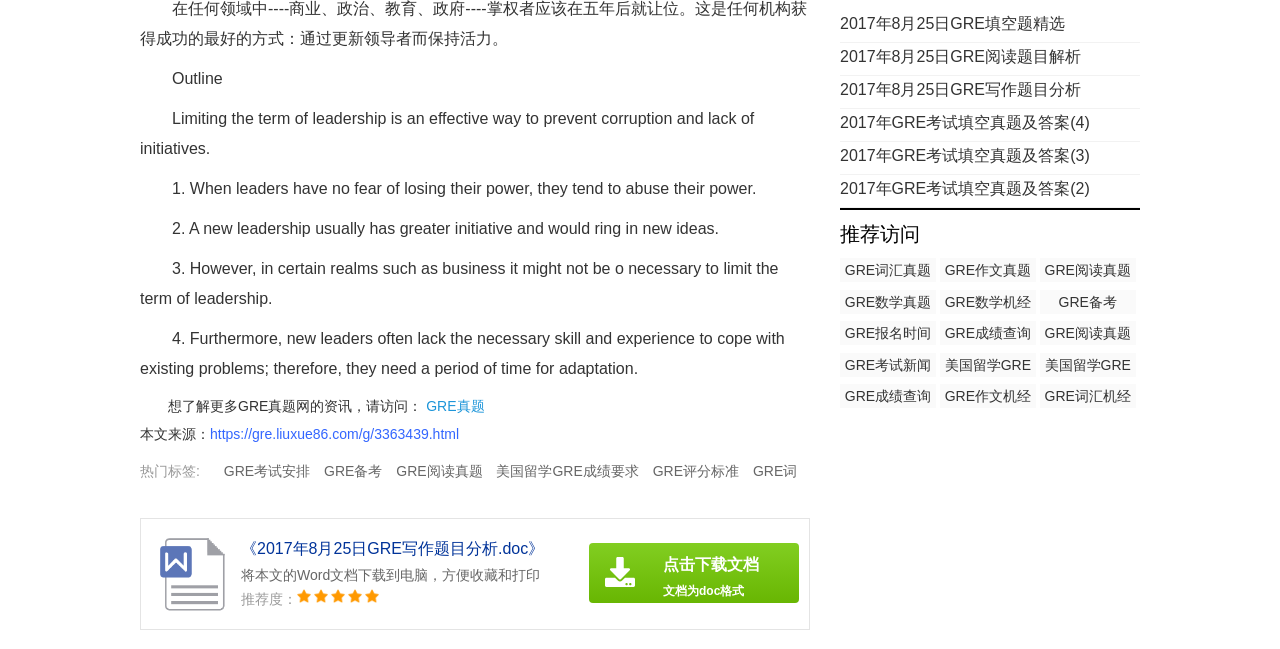Identify the bounding box coordinates for the UI element described by the following text: "GRE作文真题". Provide the coordinates as four float numbers between 0 and 1, in the format [left, top, right, bottom].

[0.734, 0.398, 0.809, 0.435]